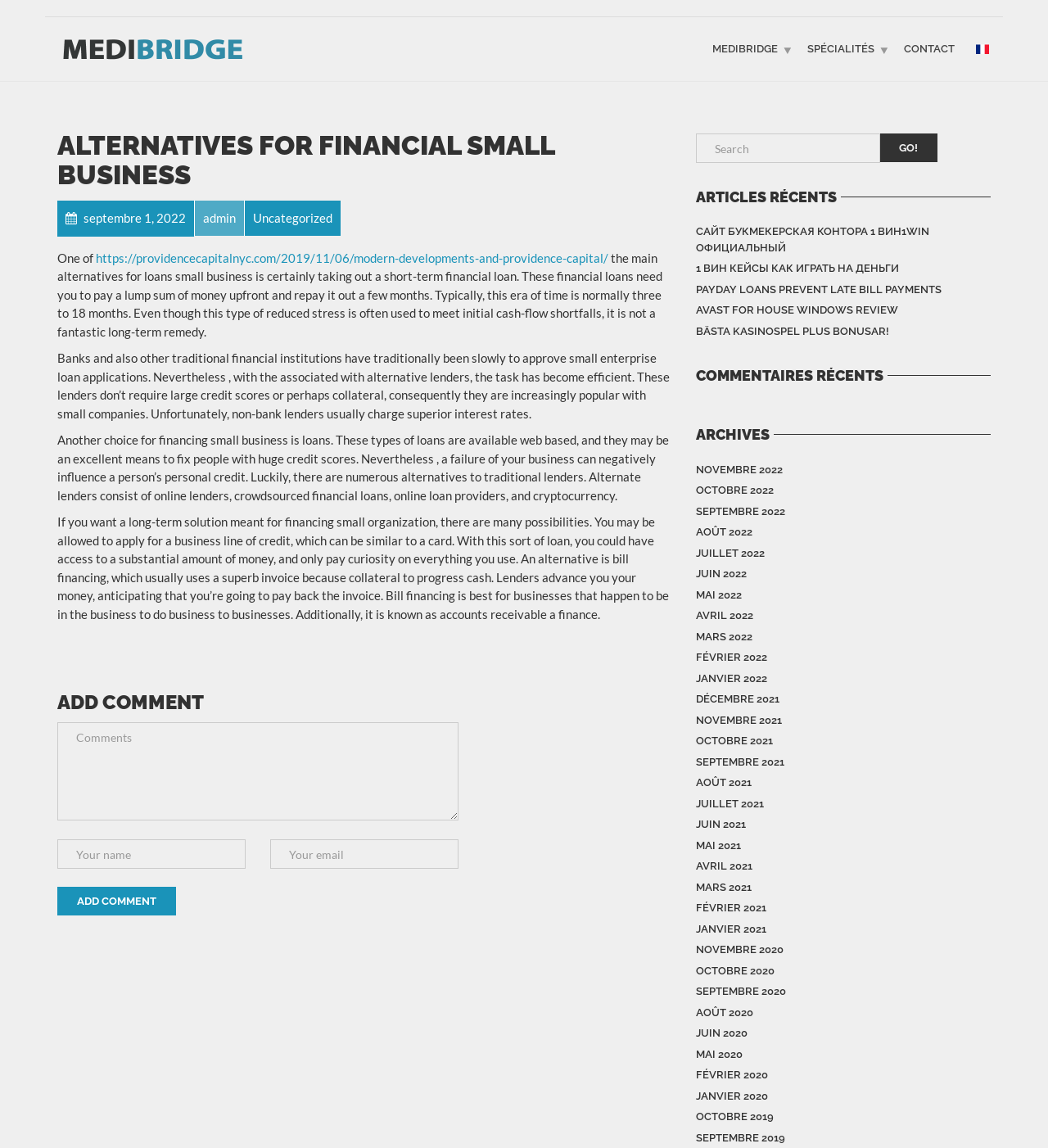Use a single word or phrase to answer the question:
What is the date of the latest article?

September 1, 2022